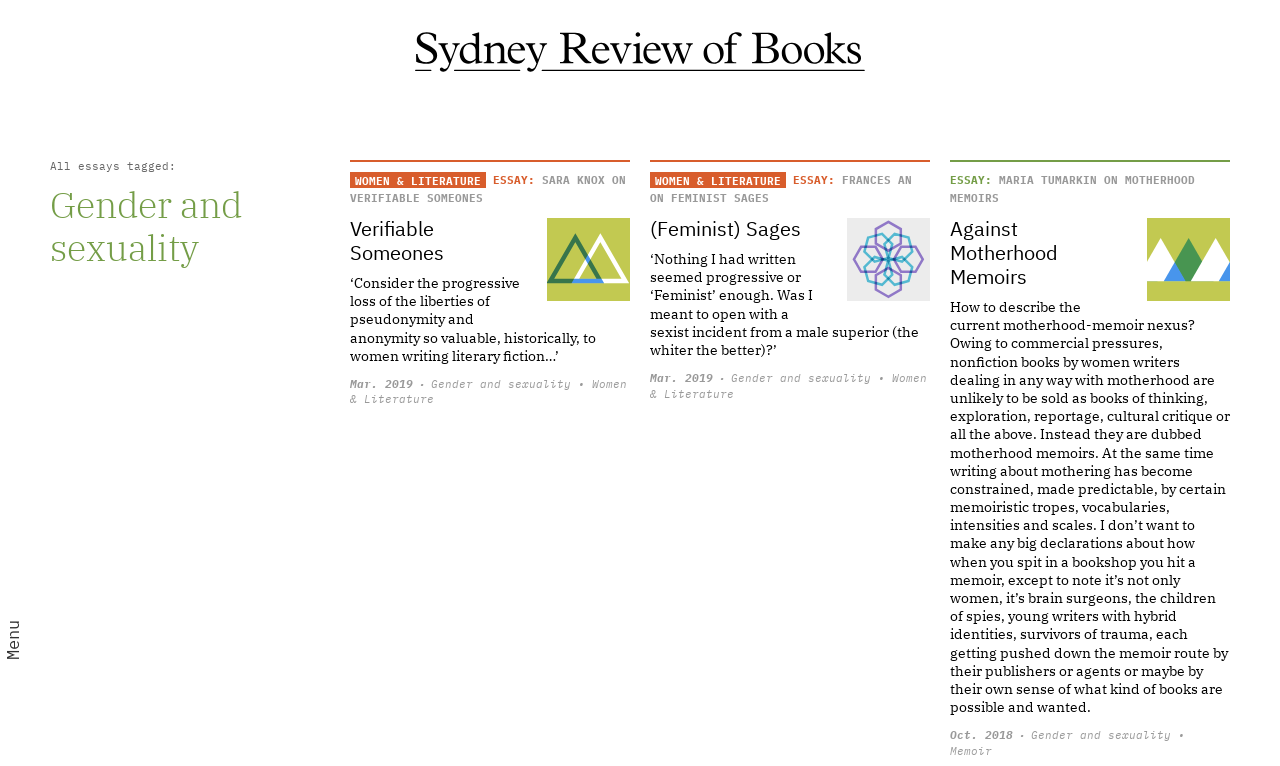Using the provided element description "Women & Literature", determine the bounding box coordinates of the UI element.

[0.508, 0.487, 0.724, 0.522]